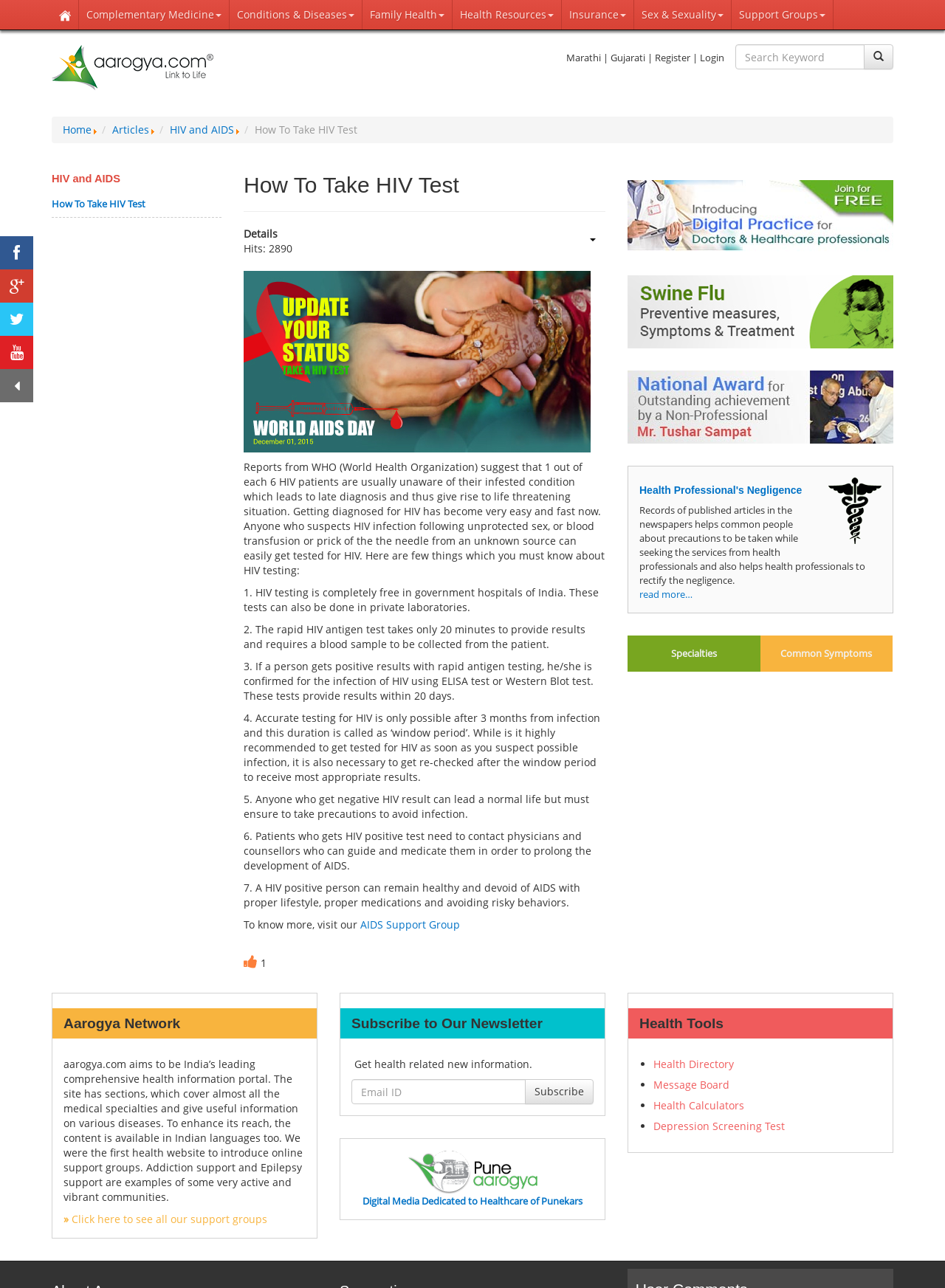Give an in-depth explanation of the webpage layout and content.

This webpage is about HIV testing and provides information on how to take an HIV test. At the top, there is a navigation menu with links to various health-related topics, including "Home", "Complementary Medicine", "Conditions & Diseases", and more. Below the navigation menu, there is a logo and a search bar.

On the left side of the page, there are several links to different sections, including "HIV and AIDS", "Articles", and "AIDS Support Group". There is also an image related to HIV testing.

The main content of the page is divided into sections, each with a heading and a brief description. The first section explains the importance of getting tested for HIV, citing reports from the World Health Organization. The following sections provide information on HIV testing, including the fact that it is free in government hospitals in India, the rapid antigen test takes only 20 minutes, and the window period for accurate testing is three months.

There are also several links to other health-related topics, including "Introducing Digital Practice for Doctors & Healthcare professionals", "Swine Flu", and "National Award for Outstanding achievement by a Non-Professional - Tushar Sampat". Additionally, there is a section on "Health Professional's Negligence" with a link to read more.

At the bottom of the page, there are several links to other sections, including "Specialties", "Common Symptoms", and "Aarogya Network". There is also a section on subscribing to a newsletter and a link to "Pune Aarogya", a digital media dedicated to healthcare in Pune. Finally, there is a list of health tools available on the website.